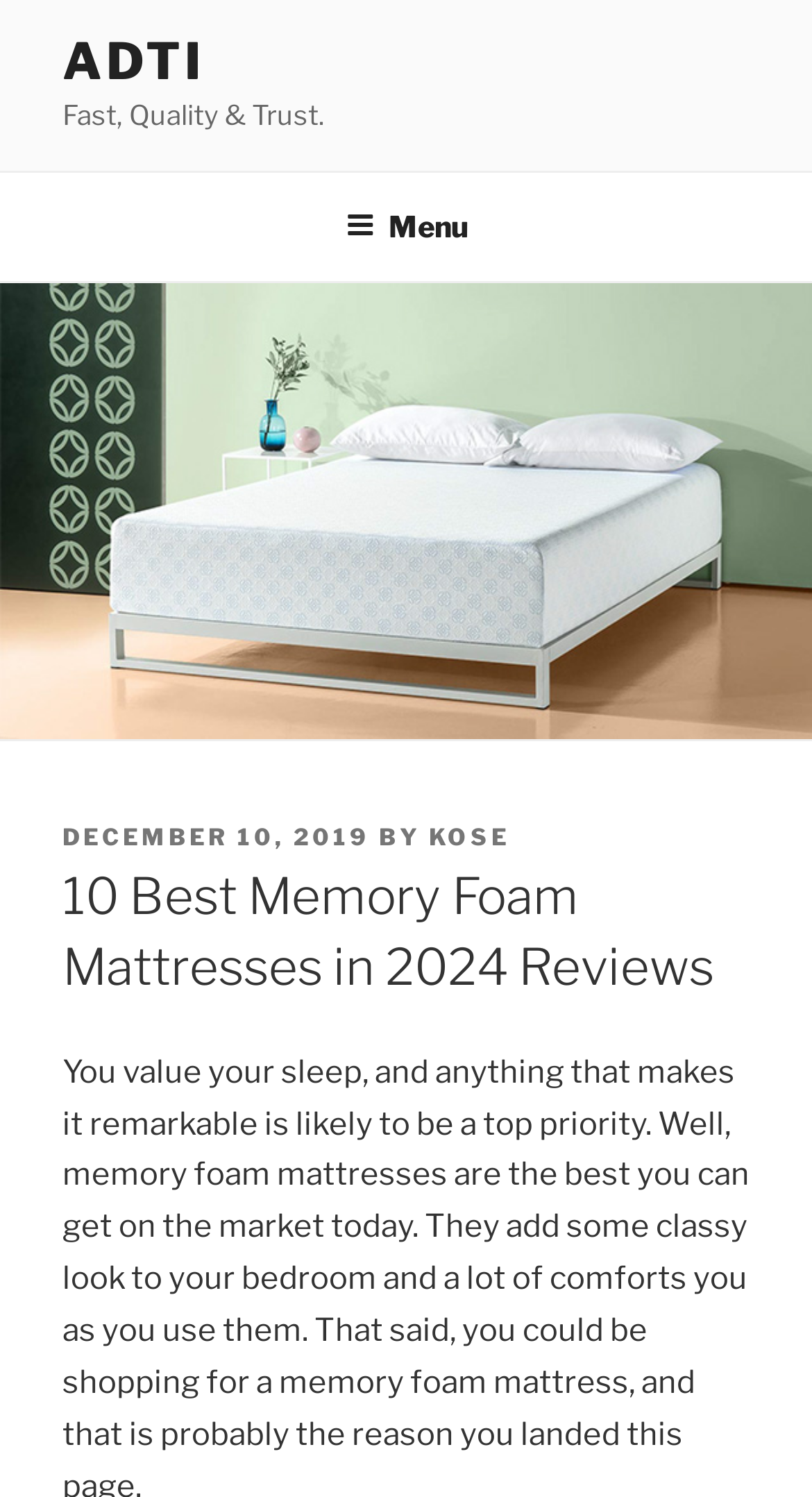When was the article posted?
Answer the question with a single word or phrase derived from the image.

December 10, 2019